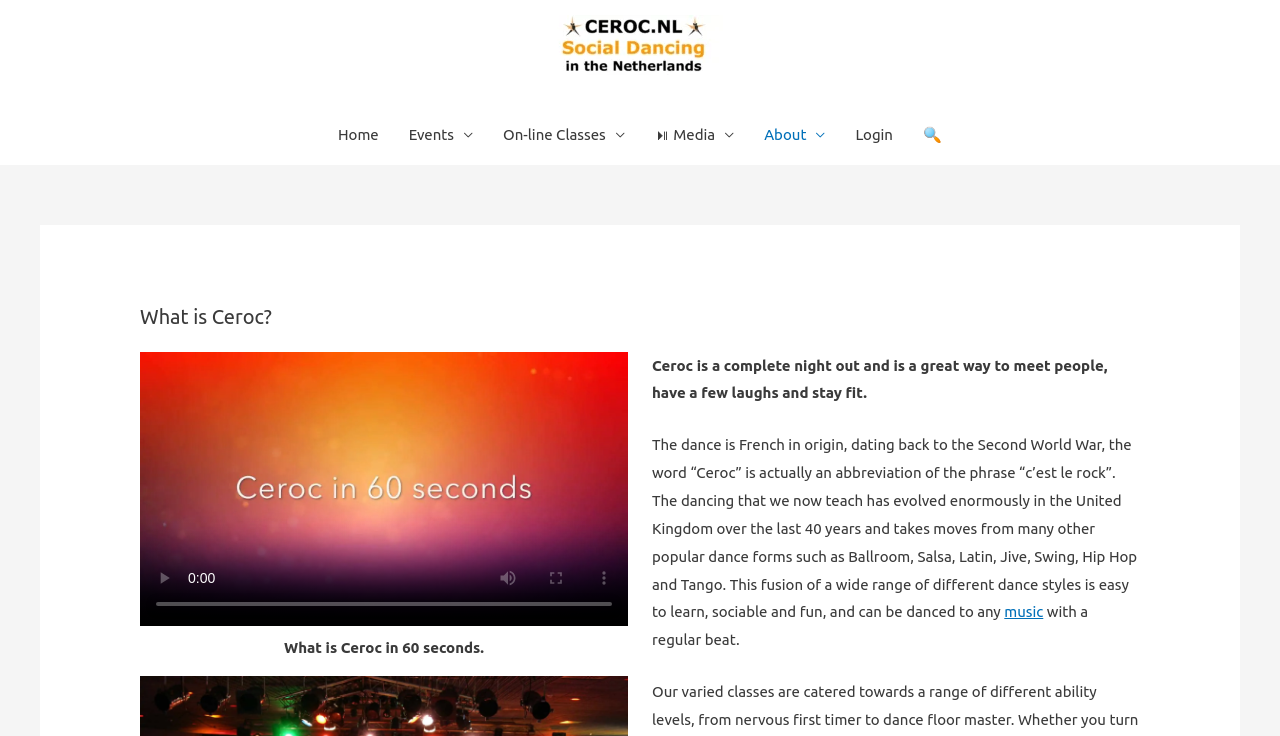Given the element description alt="Ceroc Nederland", specify the bounding box coordinates of the corresponding UI element in the format (top-left x, top-left y, bottom-right x, bottom-right y). All values must be between 0 and 1.

[0.424, 0.047, 0.564, 0.071]